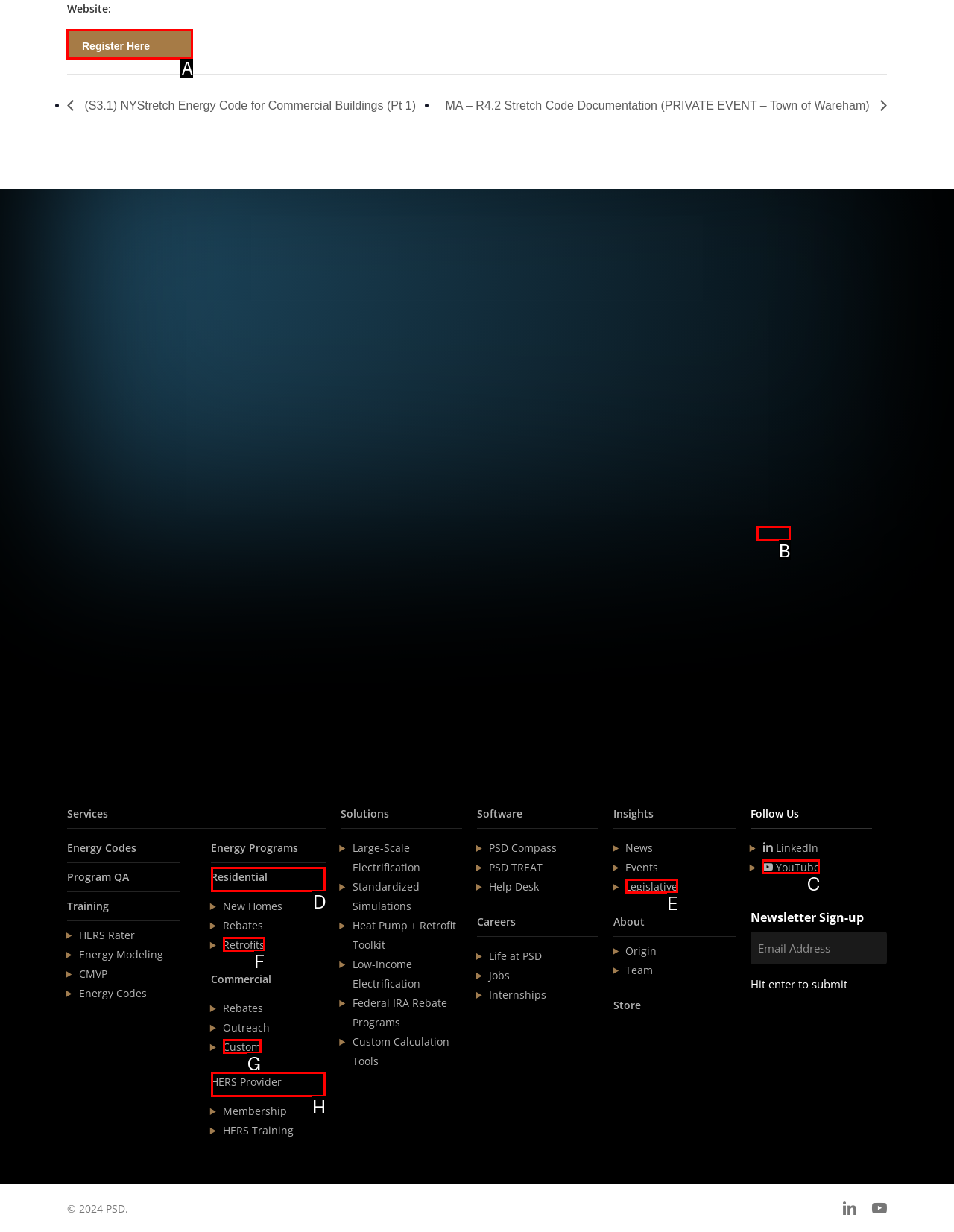Choose the letter of the element that should be clicked to complete the task: Register for an event
Answer with the letter from the possible choices.

A